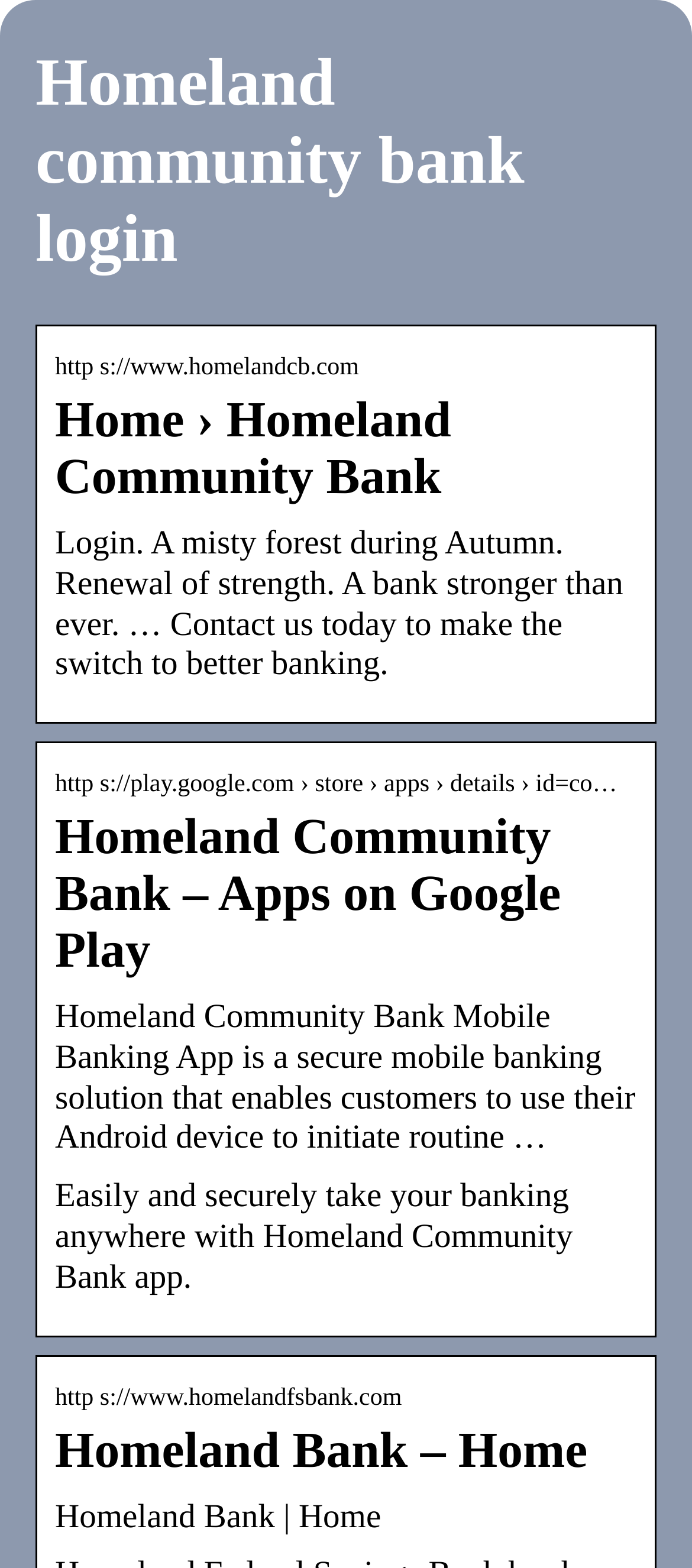Give a concise answer using one word or a phrase to the following question:
How many headings are on the webpage?

5